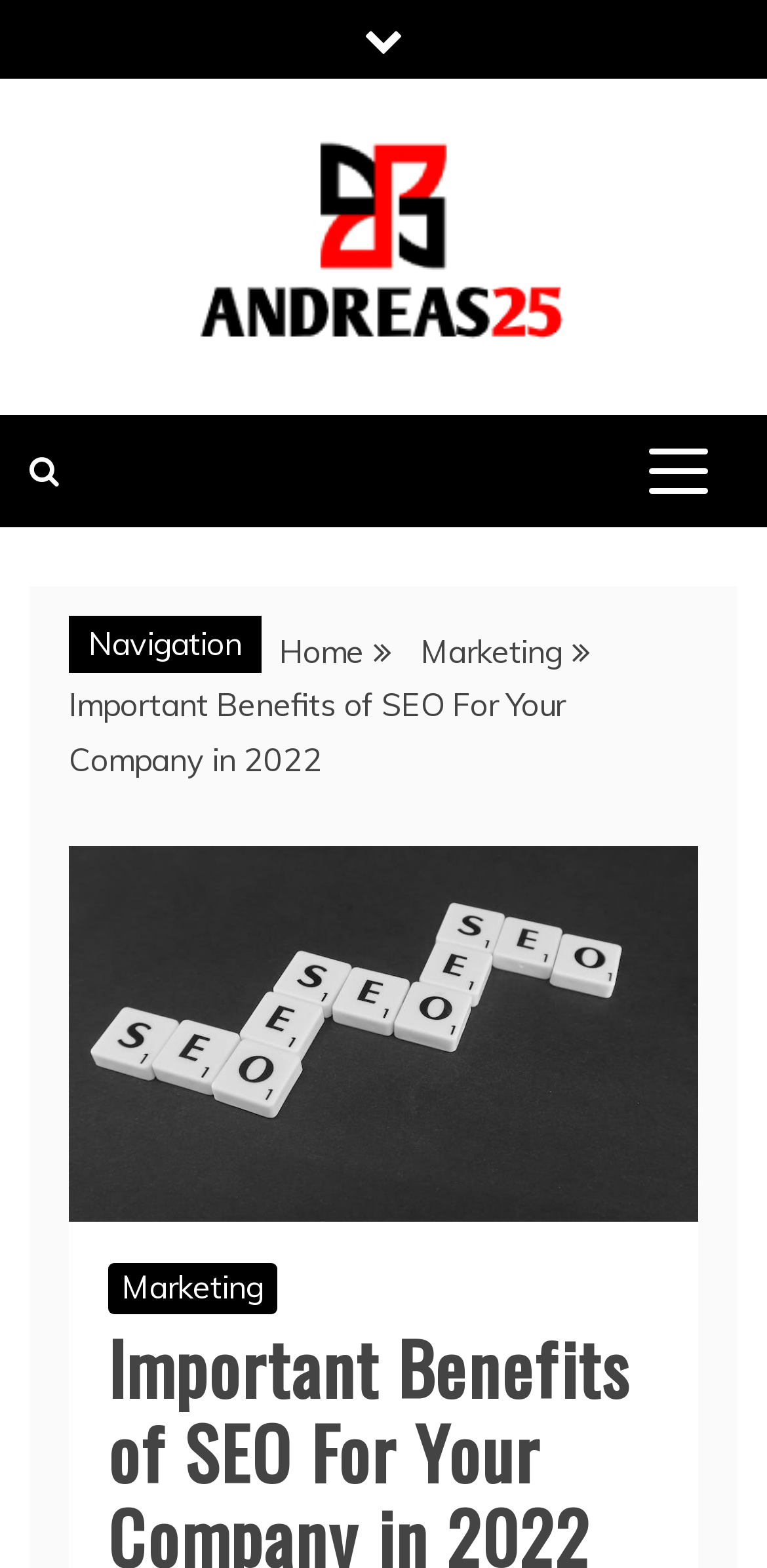Please determine the bounding box coordinates for the UI element described as: "parent_node: ANDREAS25".

[0.244, 0.088, 0.756, 0.227]